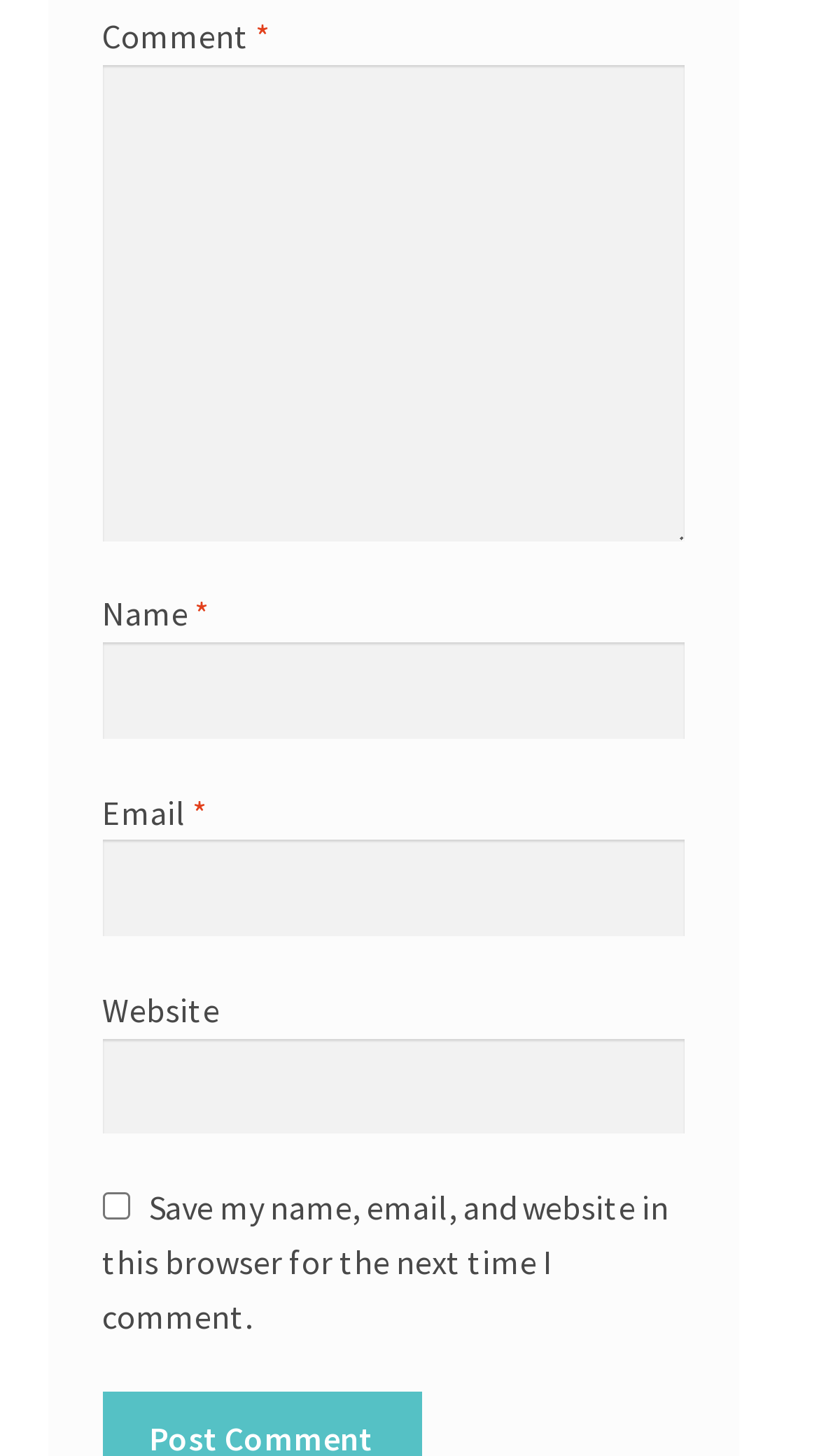What is the purpose of the checkbox?
Could you give a comprehensive explanation in response to this question?

The checkbox is located at the bottom of the form, and its label is 'Save my name, email, and website in this browser for the next time I comment.' This suggests that the purpose of the checkbox is to save the user's comment information for future use.